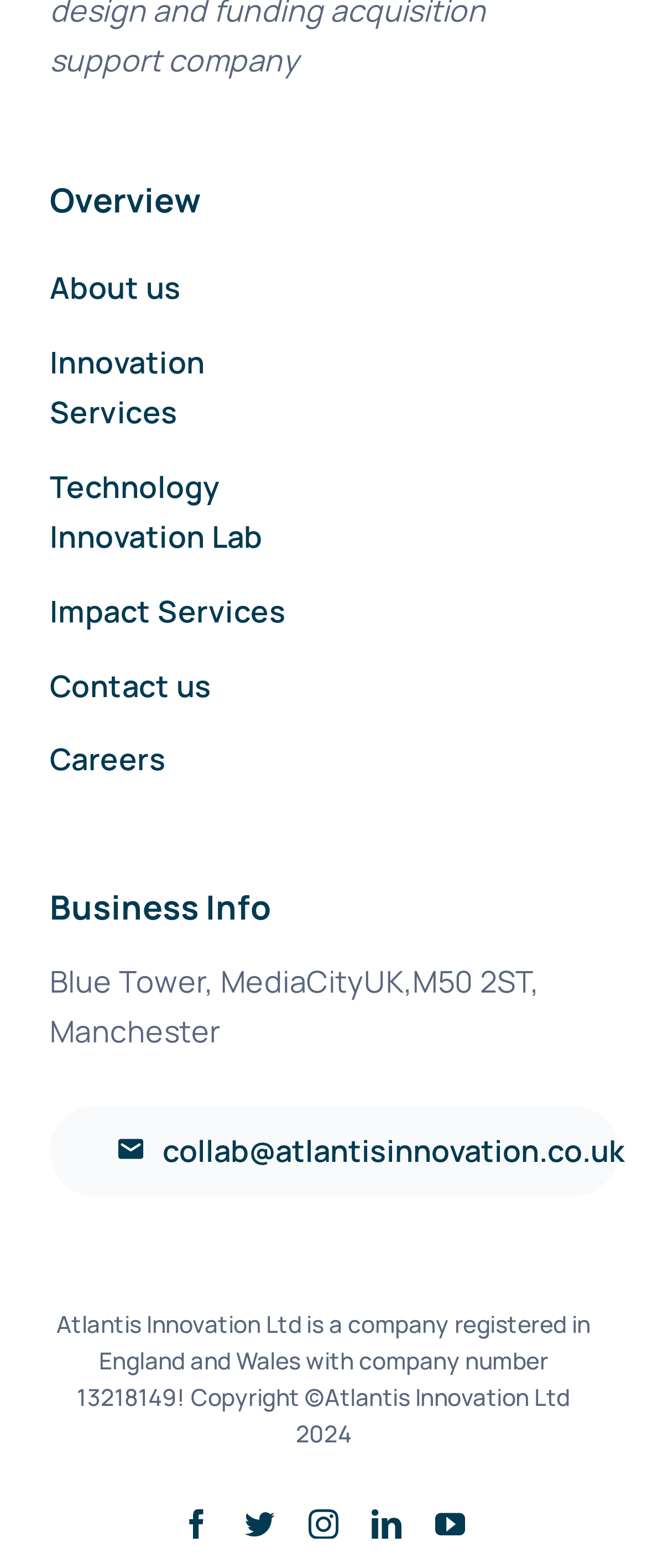Please specify the bounding box coordinates for the clickable region that will help you carry out the instruction: "View Business Info".

[0.077, 0.566, 0.957, 0.591]